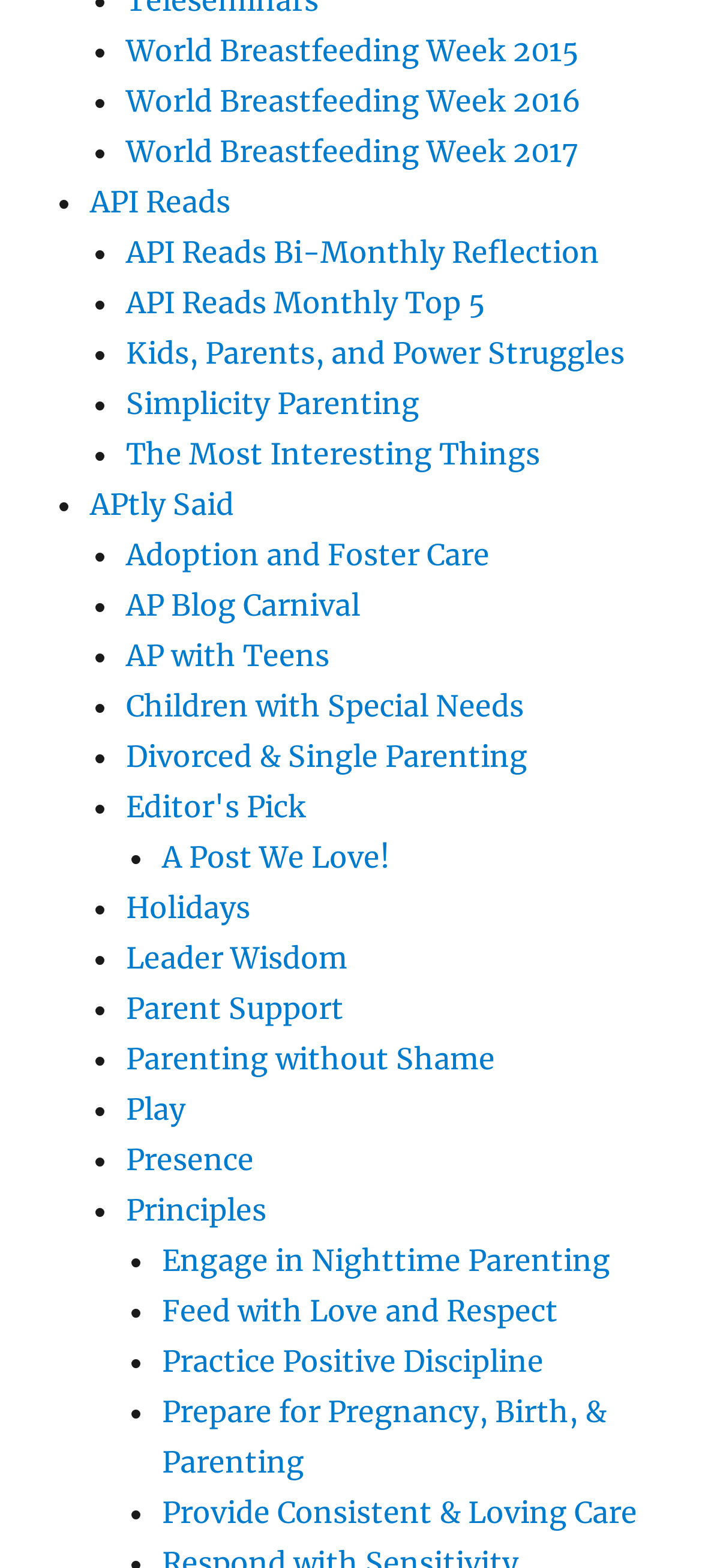Answer the following in one word or a short phrase: 
What is the theme of the links on this webpage?

Parenting and childcare